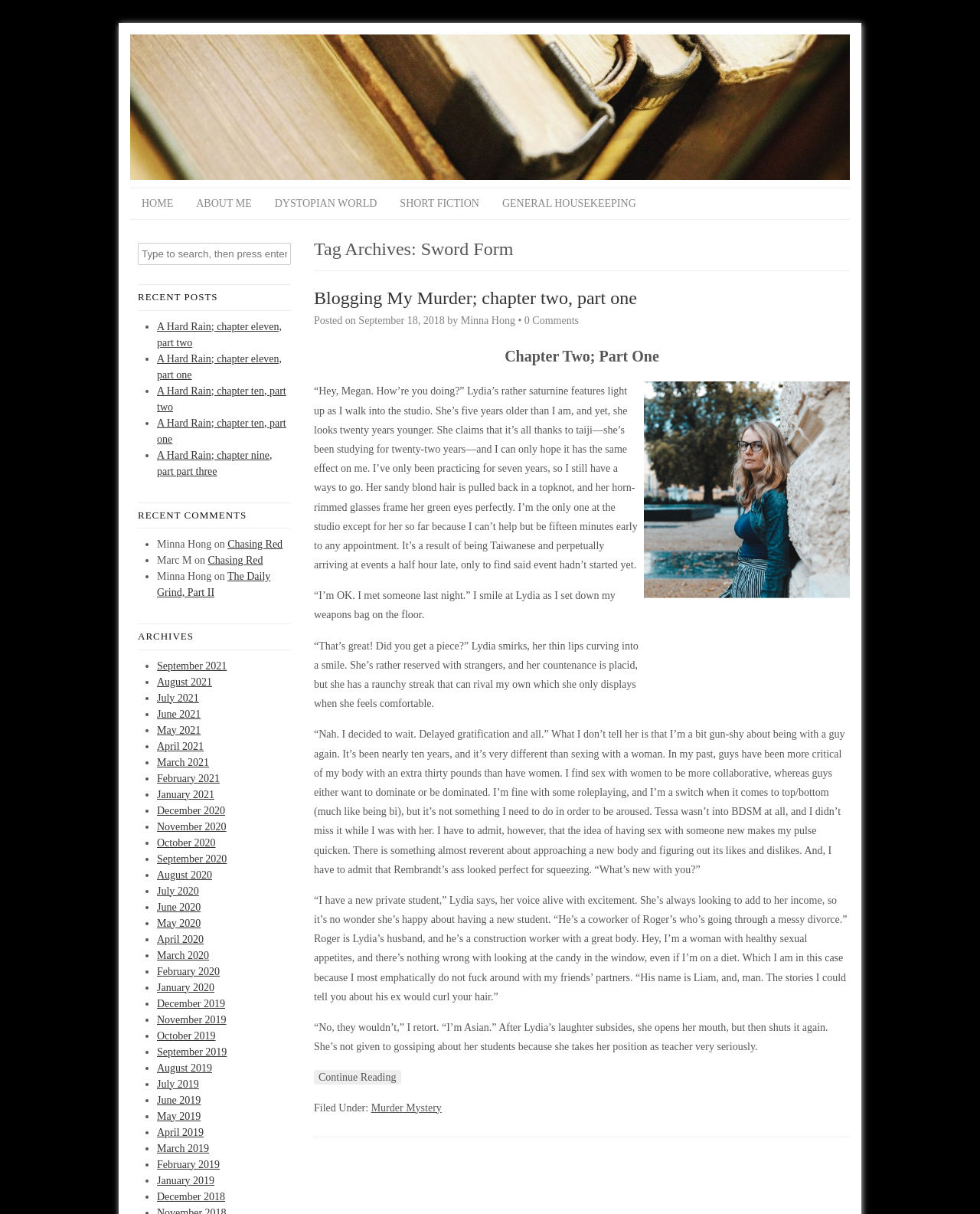Please reply to the following question with a single word or a short phrase:
What is the format of the 'RECENT COMMENTS' section?

Name on Post